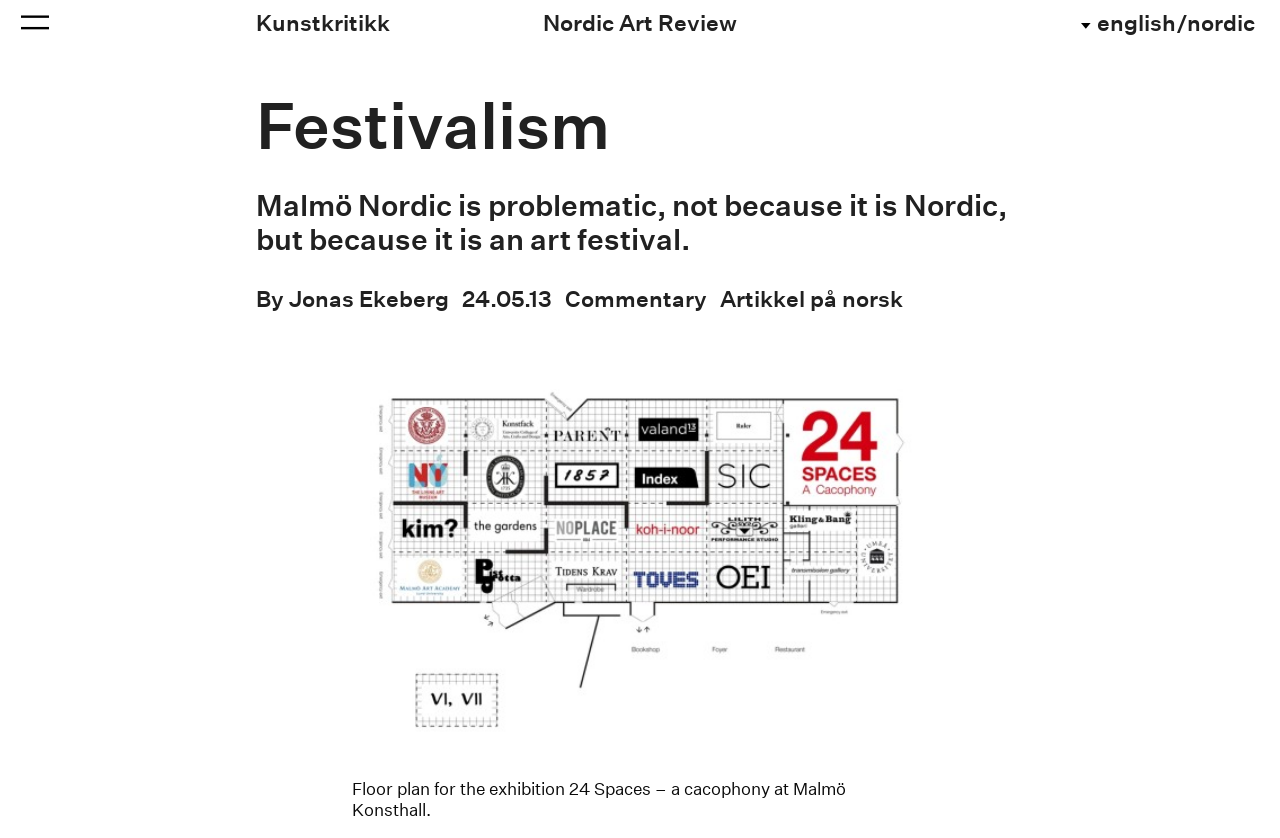Specify the bounding box coordinates (top-left x, top-left y, bottom-right x, bottom-right y) of the UI element in the screenshot that matches this description: .a{fill:none;stroke:#000;stroke-width:2.5px;}

[0.018, 0.012, 0.037, 0.041]